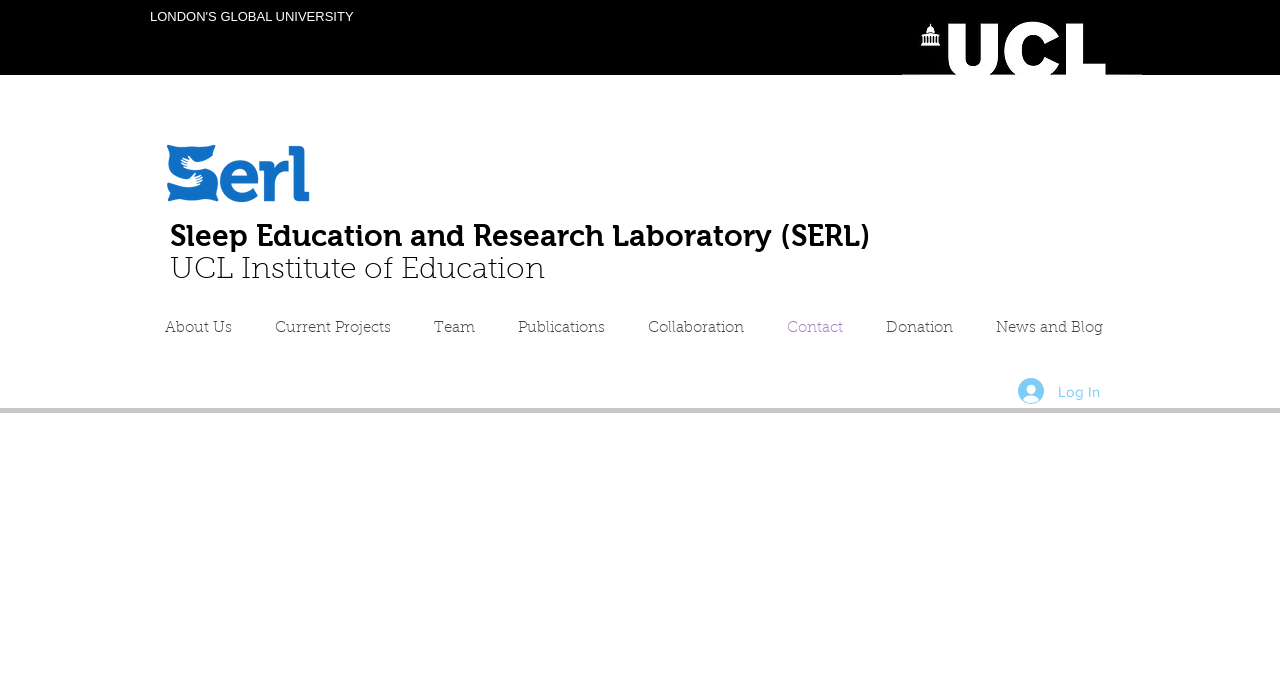Could you highlight the region that needs to be clicked to execute the instruction: "contact Matthew Owen"?

None